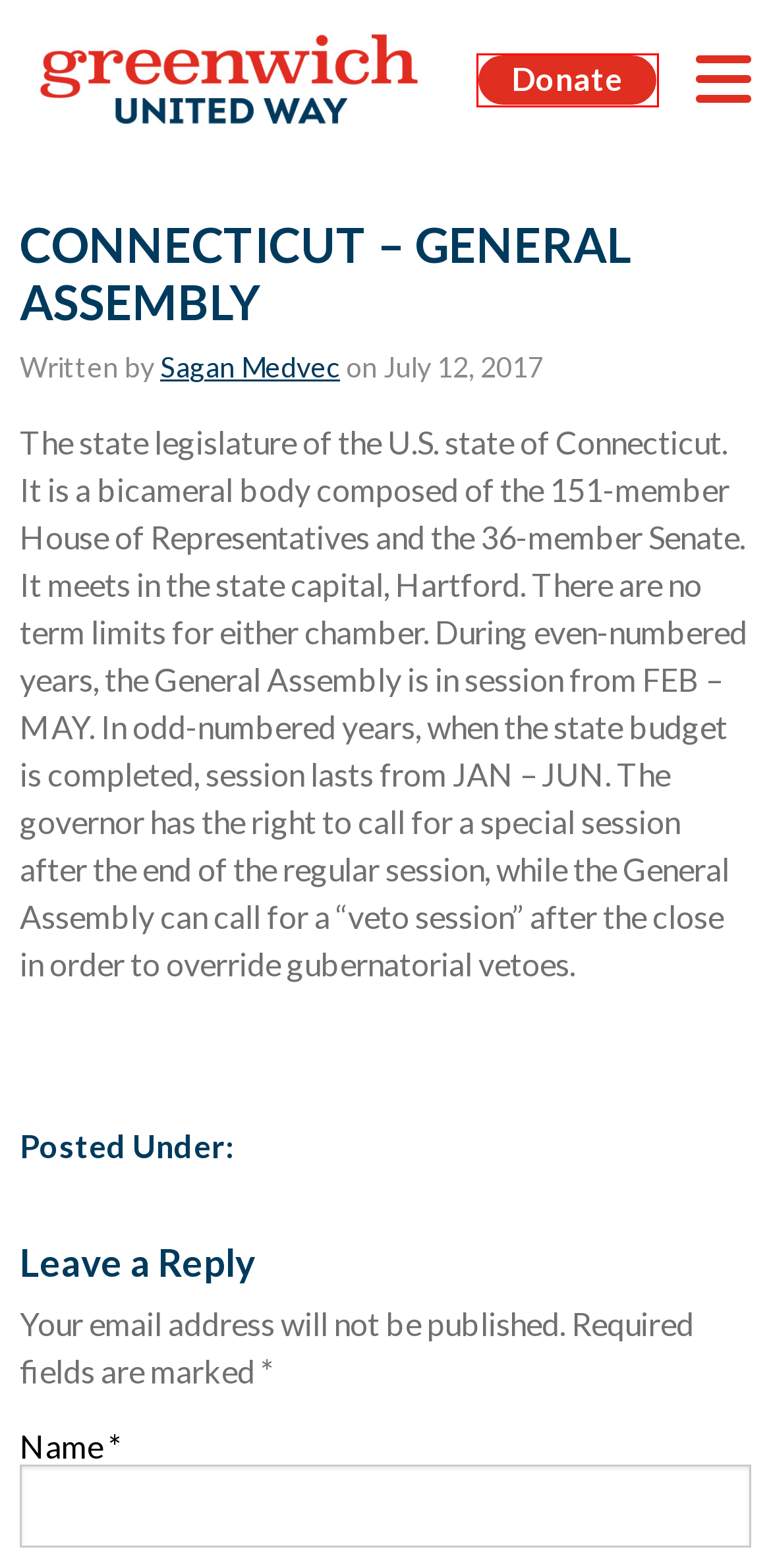With the provided screenshot showing a webpage and a red bounding box, determine which webpage description best fits the new page that appears after clicking the element inside the red box. Here are the options:
A. Donate Now – Greenwich United Way
B. Greenwich United Way
C. Get Involved – Greenwich United Way
D. Site Map – Greenwich United Way
E. Privacy Policy – Greenwich United Way
F. Events – Greenwich United Way
G. Board of Directors – Greenwich United Way
H. Terms of Use – Greenwich United Way

A